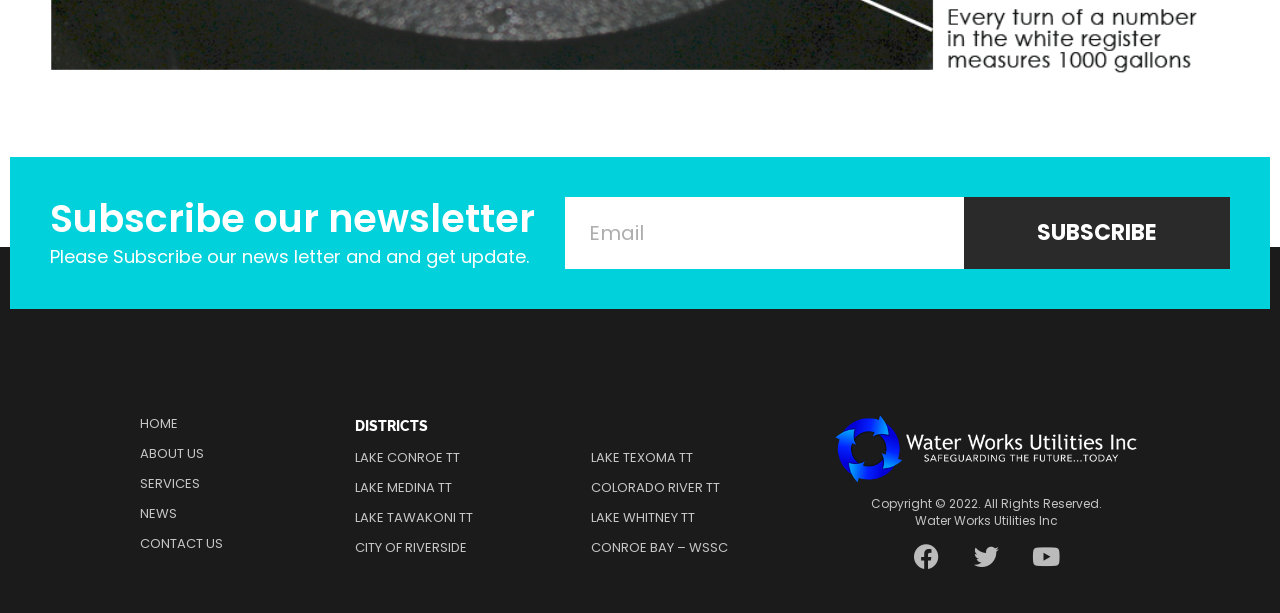Please determine the bounding box coordinates of the element's region to click in order to carry out the following instruction: "Subscribe to the newsletter". The coordinates should be four float numbers between 0 and 1, i.e., [left, top, right, bottom].

[0.441, 0.321, 0.753, 0.439]